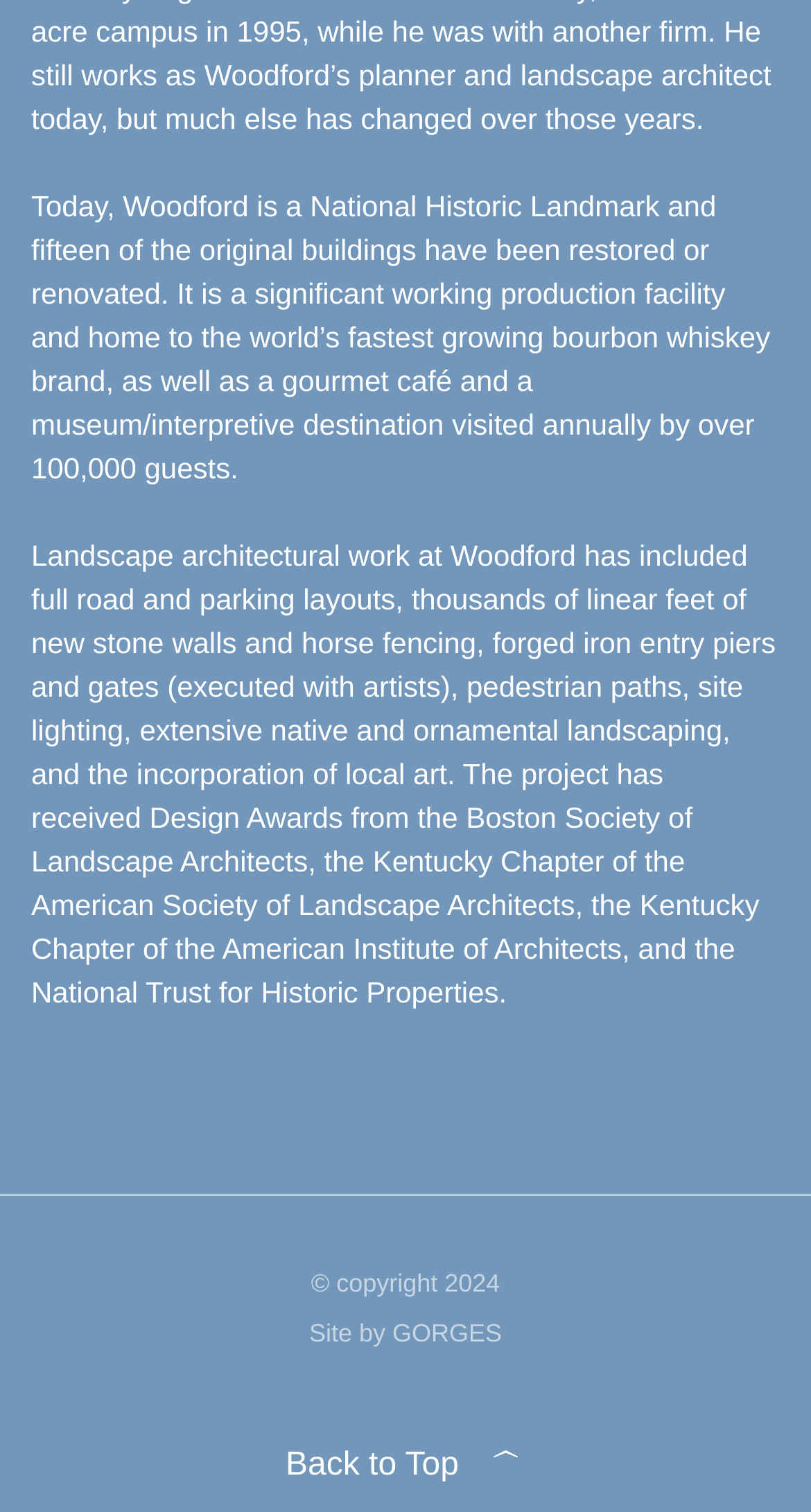Find the bounding box coordinates for the UI element whose description is: "Back to Top". The coordinates should be four float numbers between 0 and 1, in the format [left, top, right, bottom].

[0.0, 0.939, 1.0, 1.0]